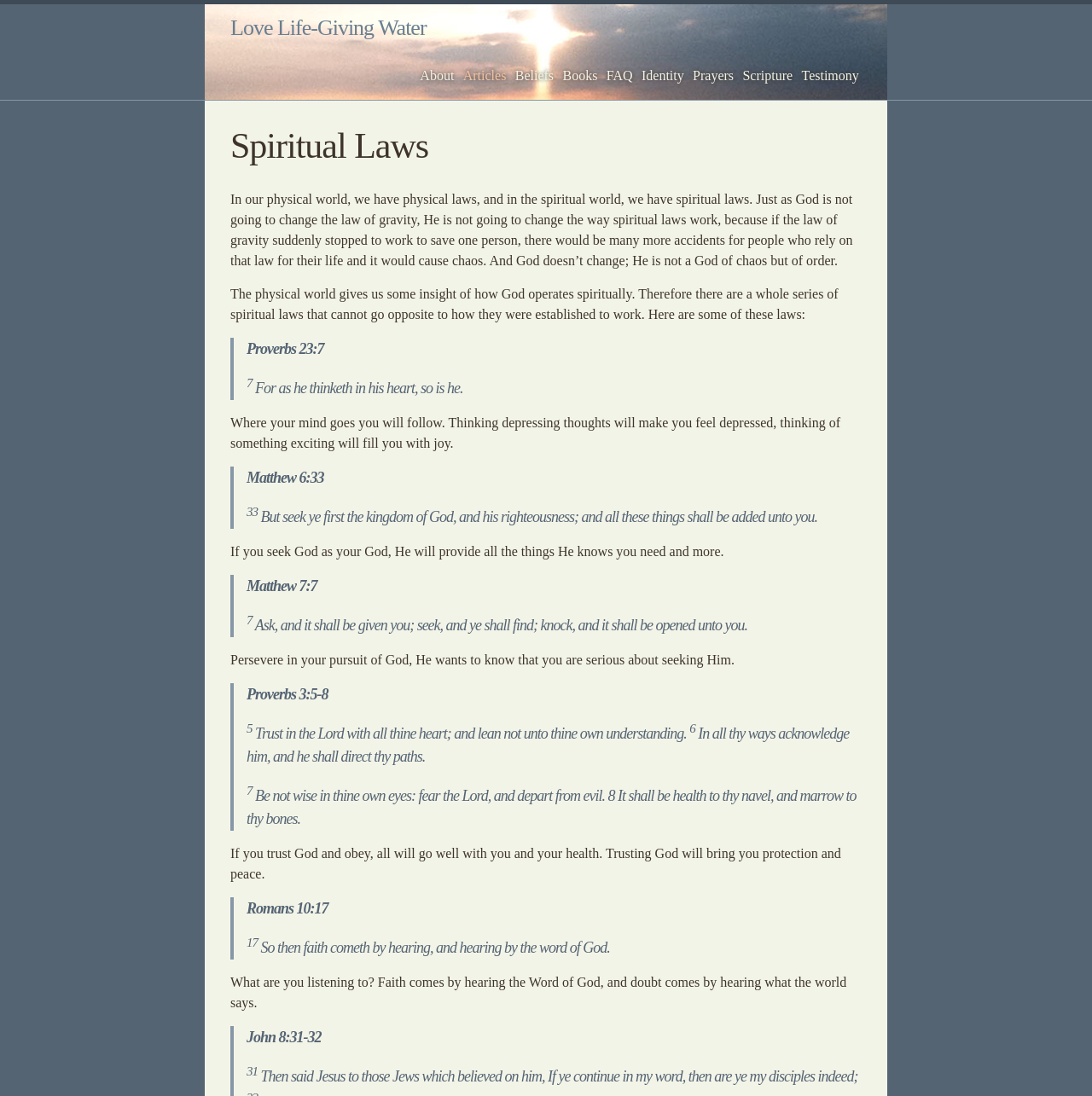Given the following UI element description: "Recipes", find the bounding box coordinates in the webpage screenshot.

None